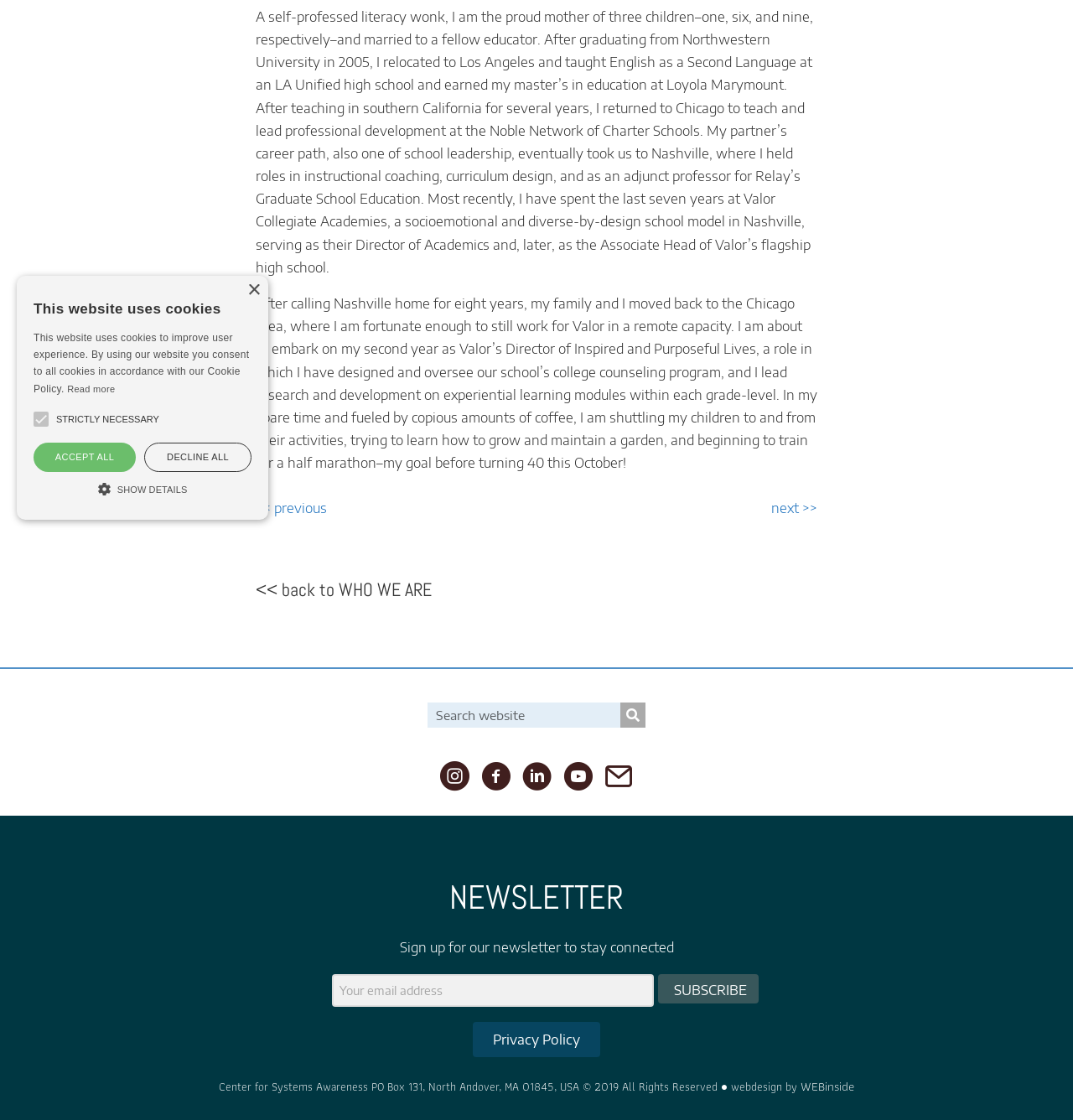Please predict the bounding box coordinates (top-left x, top-left y, bottom-right x, bottom-right y) for the UI element in the screenshot that fits the description: Decline all

[0.135, 0.395, 0.234, 0.422]